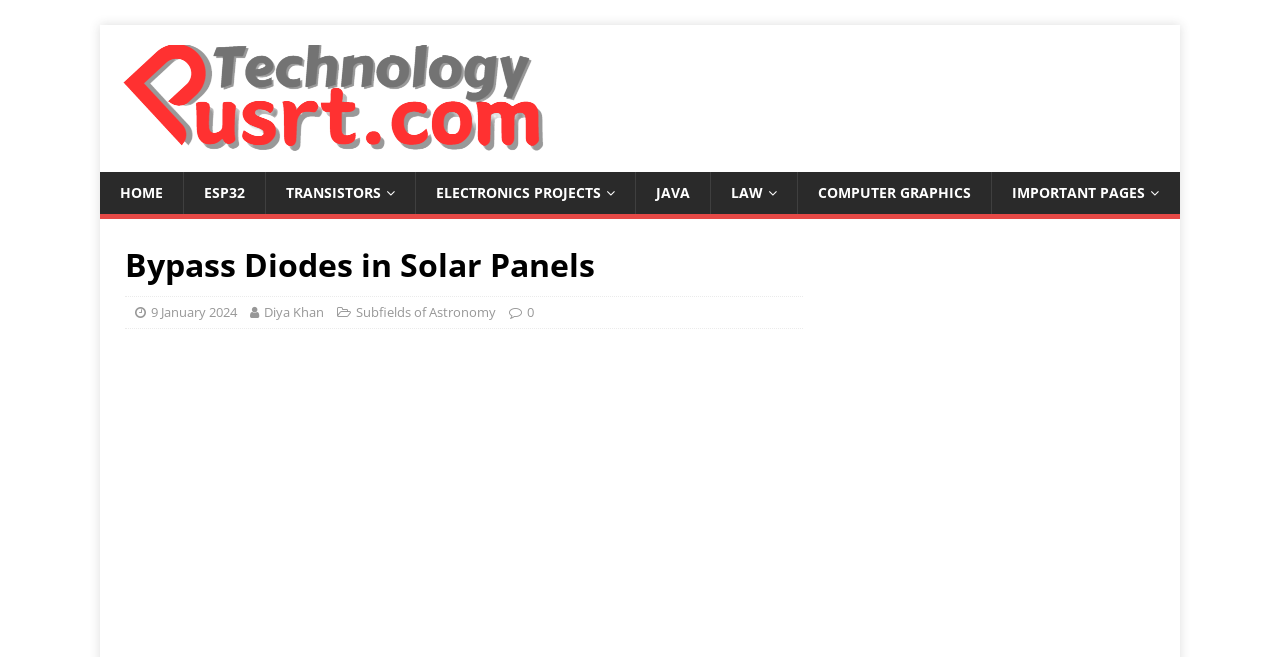Given the element description, predict the bounding box coordinates in the format (top-left x, top-left y, bottom-right x, bottom-right y). Make sure all values are between 0 and 1. Here is the element description: 9 January 2024

[0.118, 0.461, 0.185, 0.489]